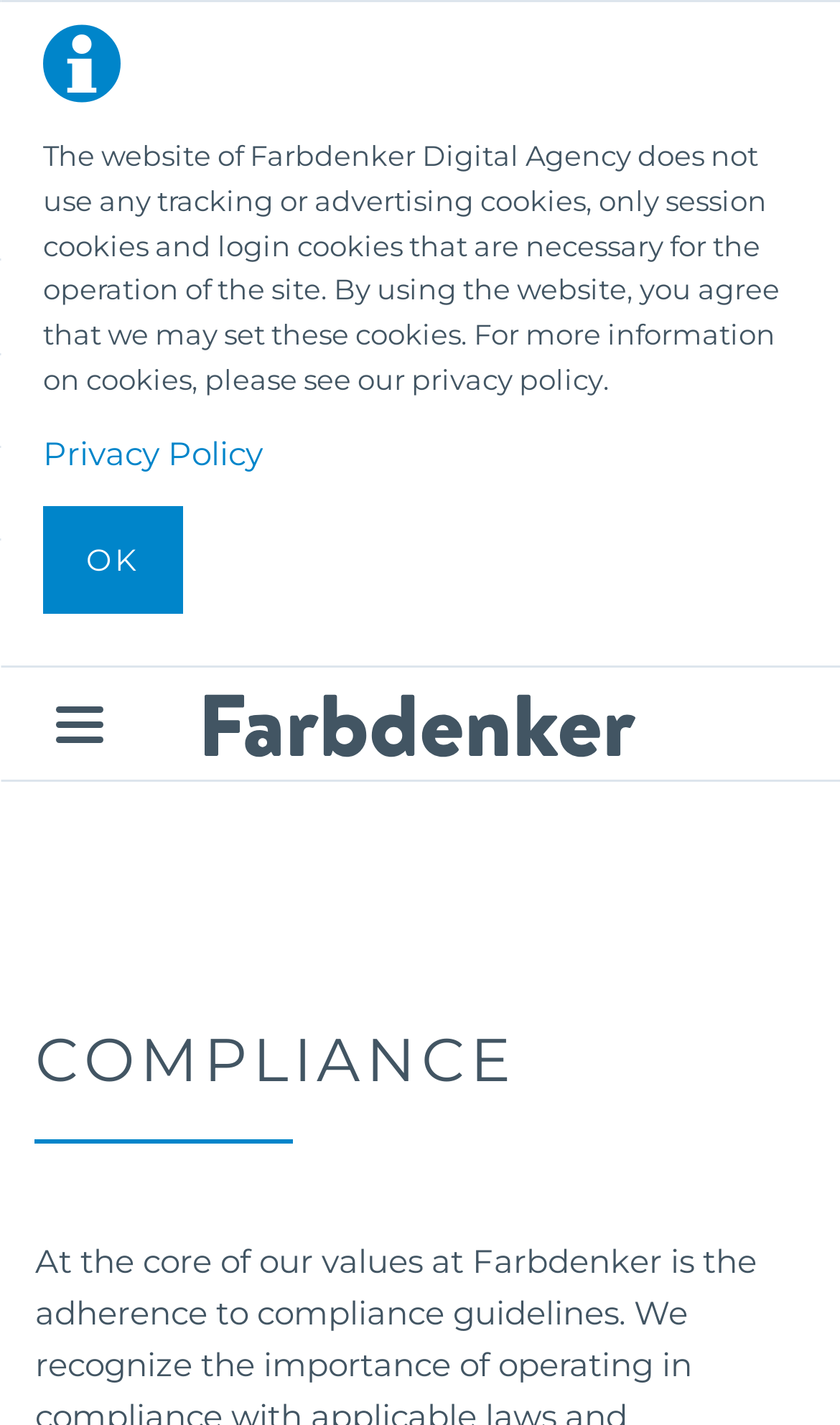Where can I find more information on cookies?
Using the screenshot, give a one-word or short phrase answer.

Privacy Policy